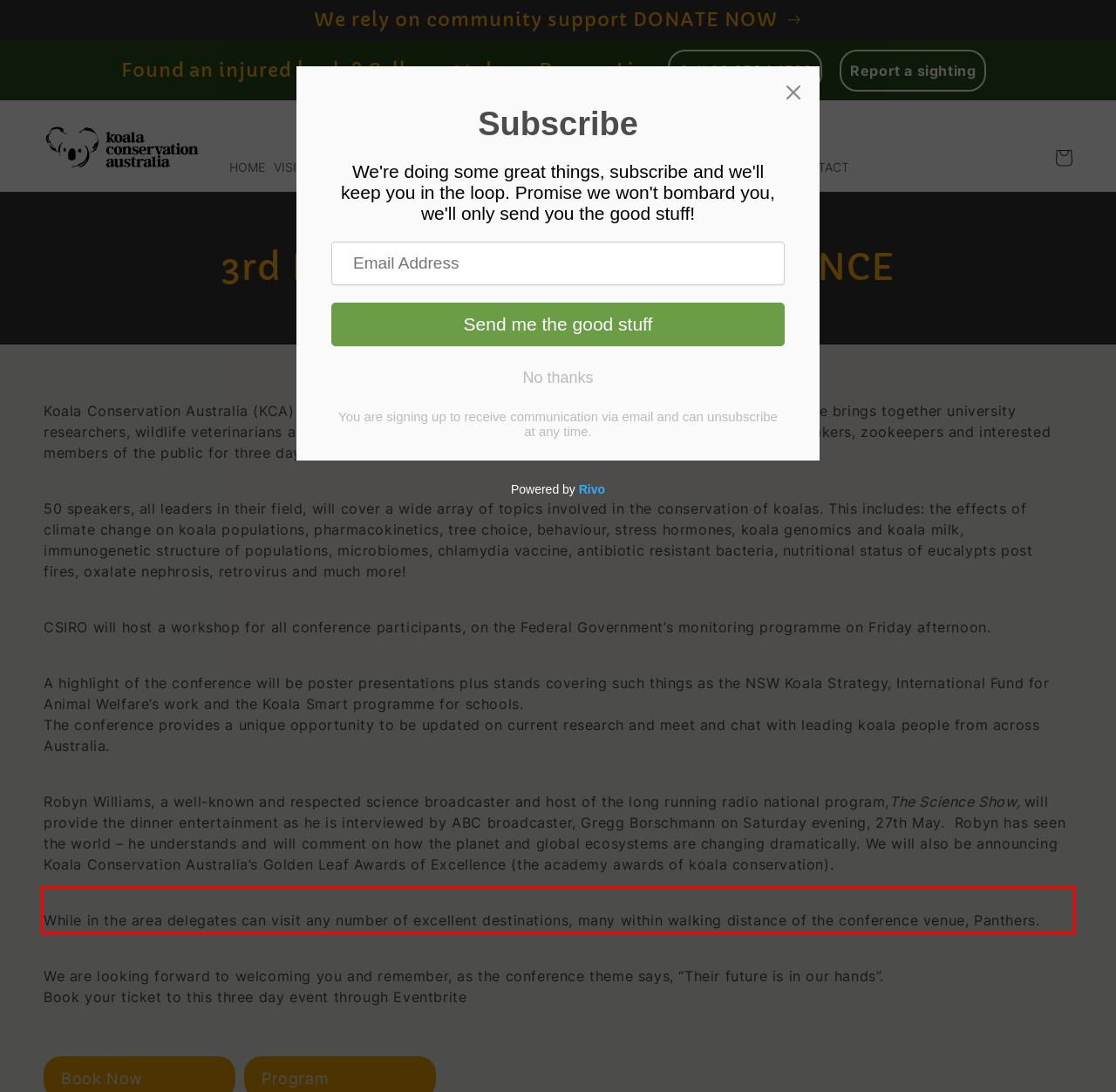Please use OCR to extract the text content from the red bounding box in the provided webpage screenshot.

While in the area delegates can visit any number of excellent destinations, many within walking distance of the conference venue, Panthers.